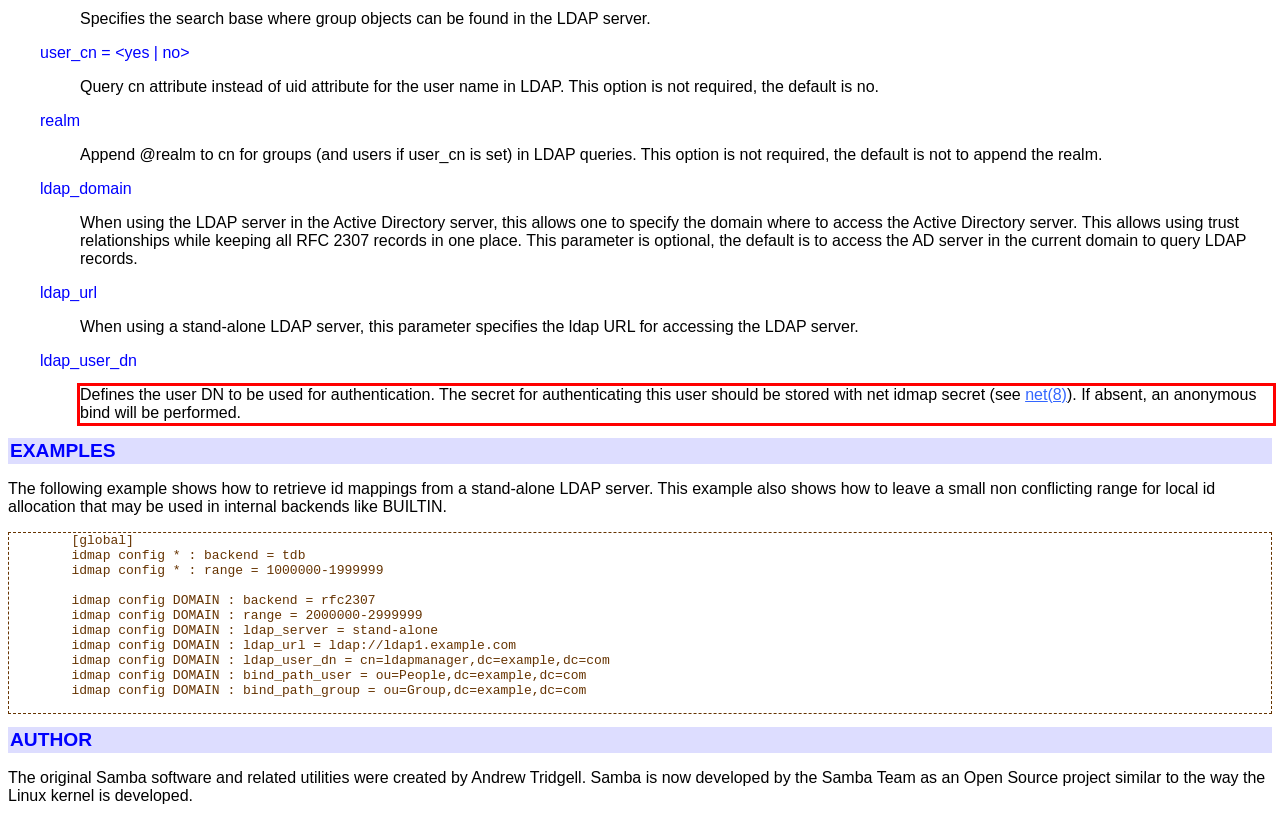You have a screenshot of a webpage with a red bounding box. Use OCR to generate the text contained within this red rectangle.

Defines the user DN to be used for authentication. The secret for authenticating this user should be stored with net idmap secret (see net(8)). If absent, an anonymous bind will be performed.